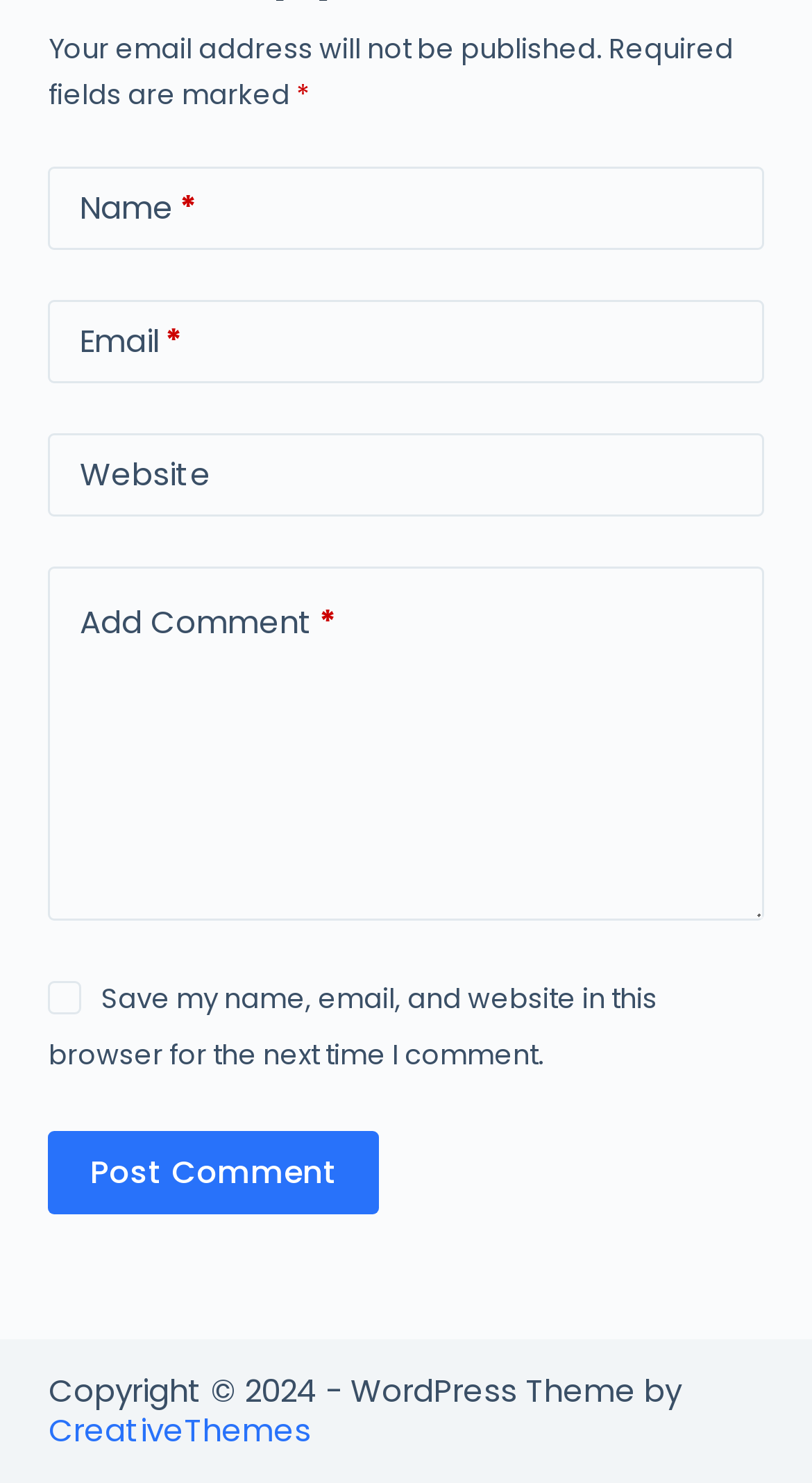Given the element description "Terms&Conditions" in the screenshot, predict the bounding box coordinates of that UI element.

None